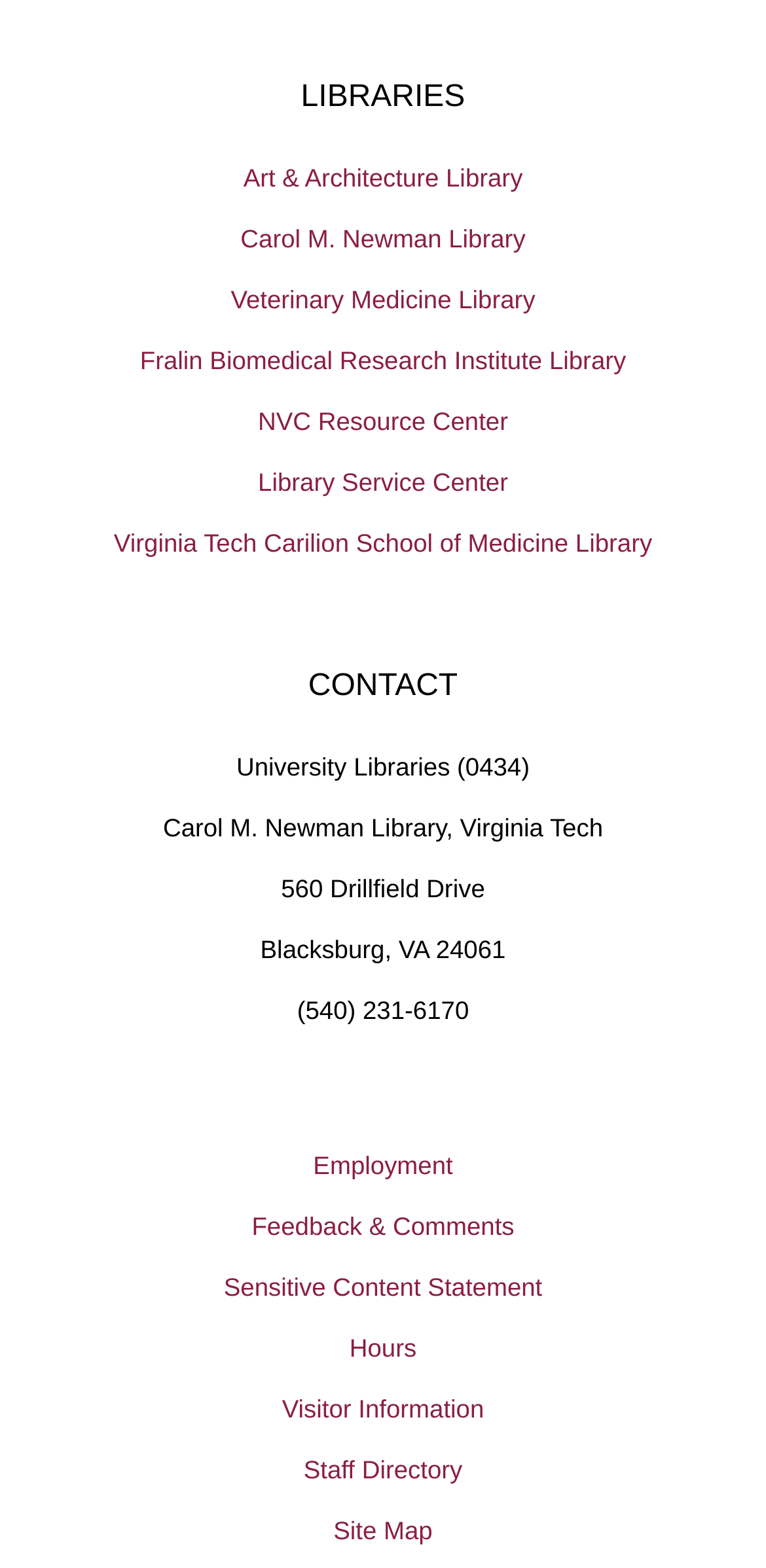Please determine the bounding box coordinates of the area that needs to be clicked to complete this task: 'browse Staff Directory'. The coordinates must be four float numbers between 0 and 1, formatted as [left, top, right, bottom].

[0.0, 0.918, 1.0, 0.957]